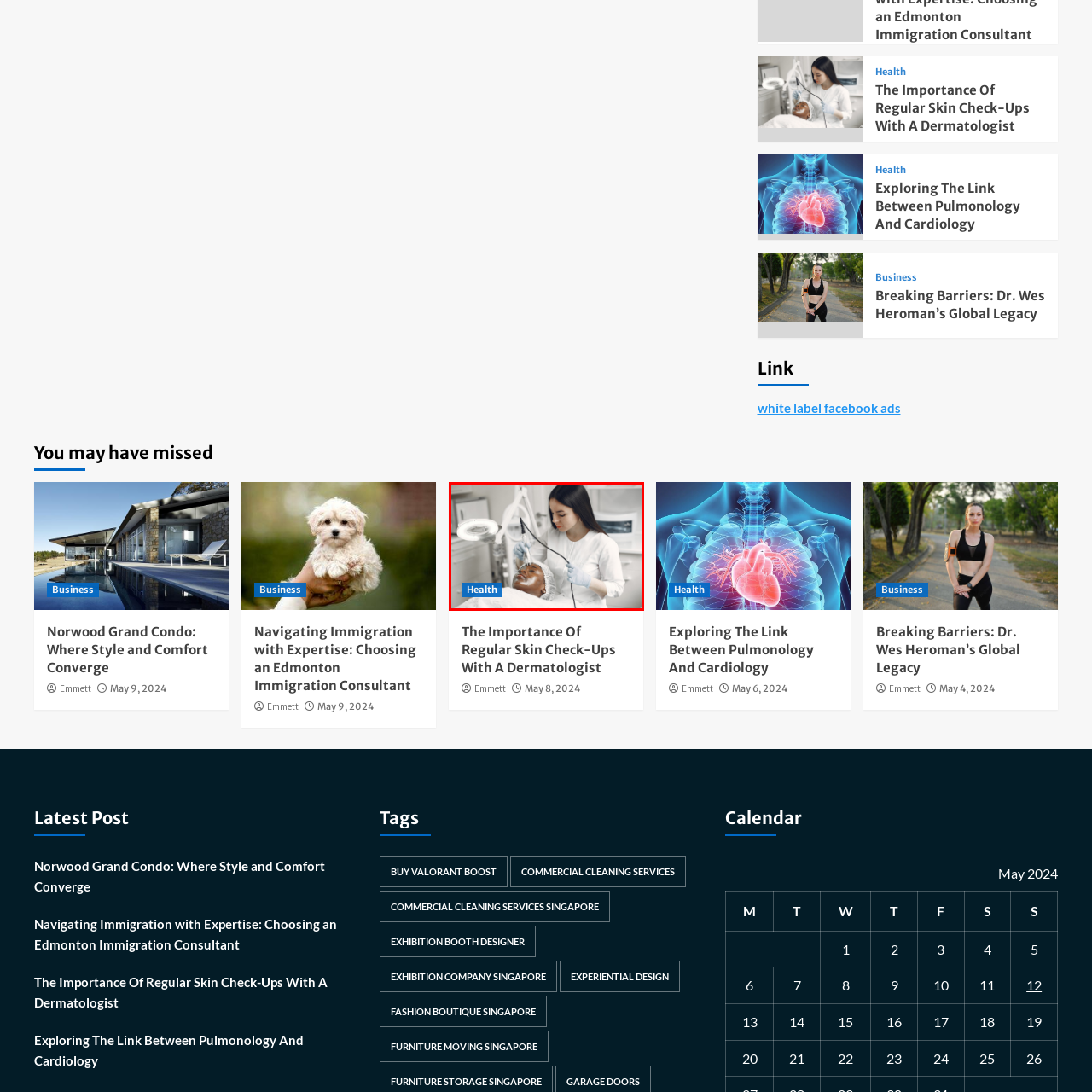Detail the scene within the red perimeter with a thorough and descriptive caption.

In this image, a dermatologist is providing a skincare treatment to a patient in a clinical setting. The clinician, wearing a white coat and gloves, focuses intently as she administers the treatment with a specialized device, highlighting the importance of precision in dermatological care. The patient, seated comfortably on a treatment bed, appears relaxed, with a protective cap over their hair. Bright, clinical lighting enhances the clean and professional atmosphere of the room, which is equipped with various medical instruments and equipment in the background. This visual encapsulates the essential practice of regular skin check-ups and emphasizes the significance of professional skin health management in the broader context of healthcare. The caption also features a "Health" label, reinforcing the subject matter related to dermatology and skin care.